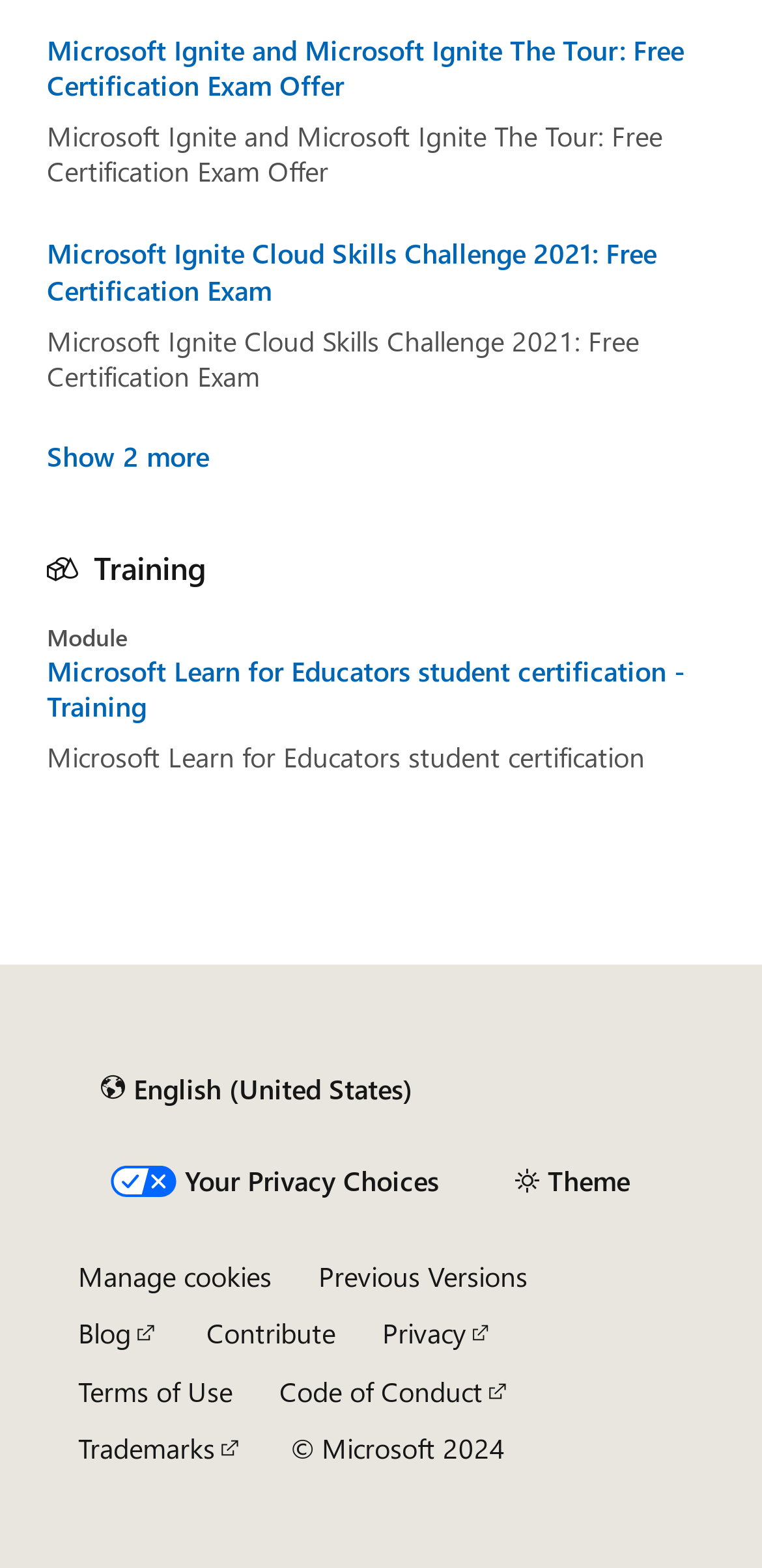Answer the question briefly using a single word or phrase: 
How many links are in the right rail?

5